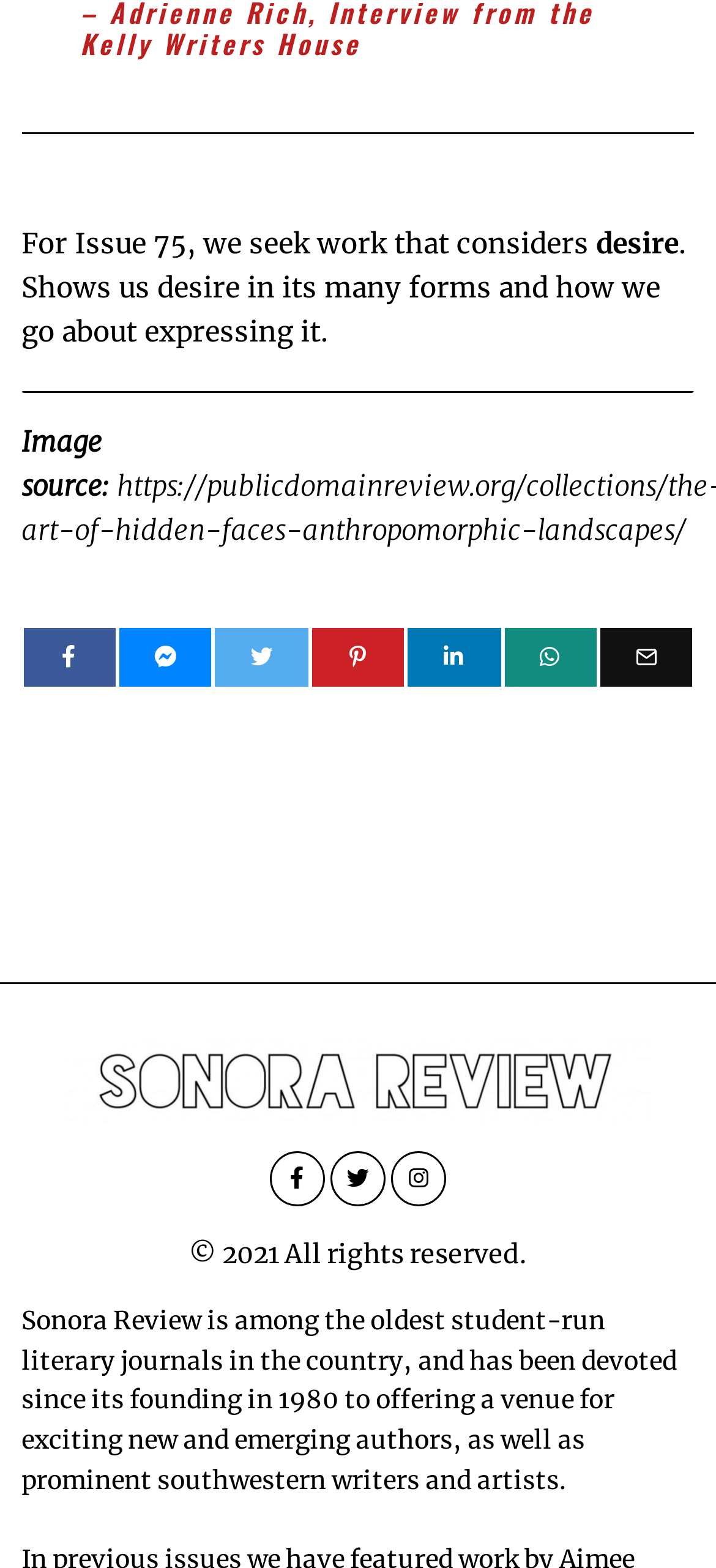Please indicate the bounding box coordinates for the clickable area to complete the following task: "View the journal's about page". The coordinates should be specified as four float numbers between 0 and 1, i.e., [left, top, right, bottom].

[0.462, 0.734, 0.538, 0.769]